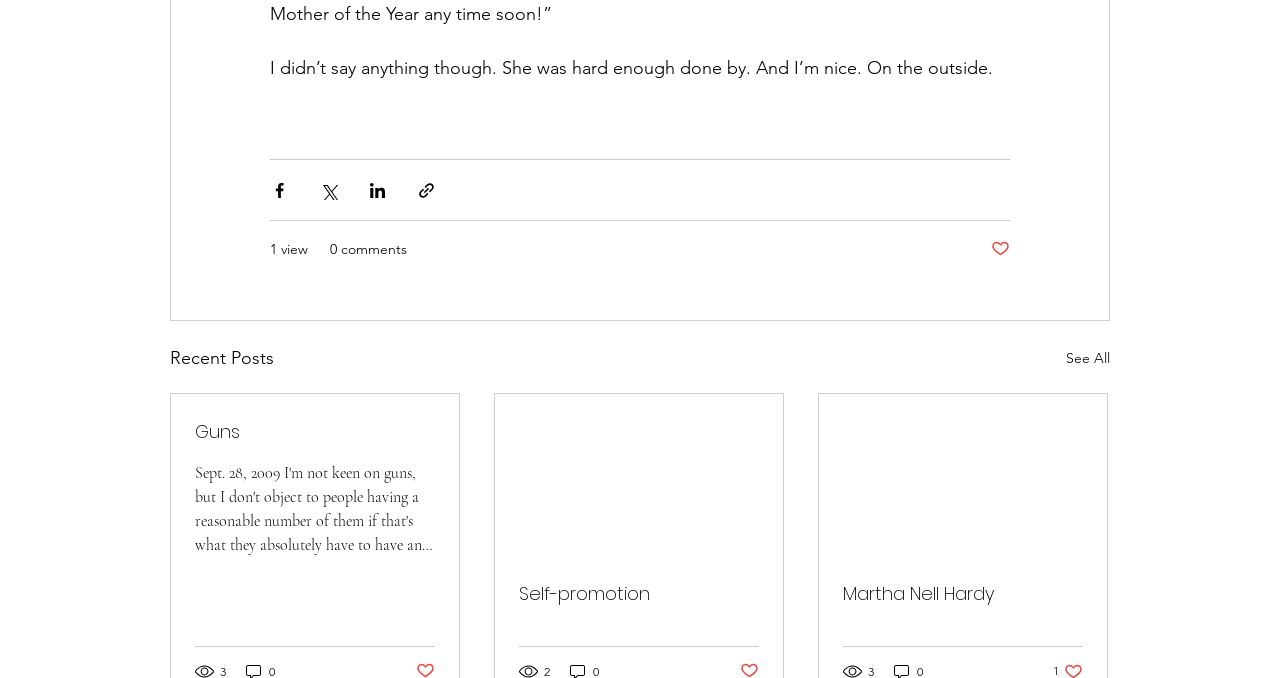What is the category of the post 'Guns'?
Make sure to answer the question with a detailed and comprehensive explanation.

The post 'Guns' is a link element with ID 434, which has a bounding box coordinate of [0.152, 0.617, 0.34, 0.656]. This element is a child of the heading element with ID 252, which has a bounding box coordinate of [0.133, 0.507, 0.214, 0.55] and text 'Recent Posts'.